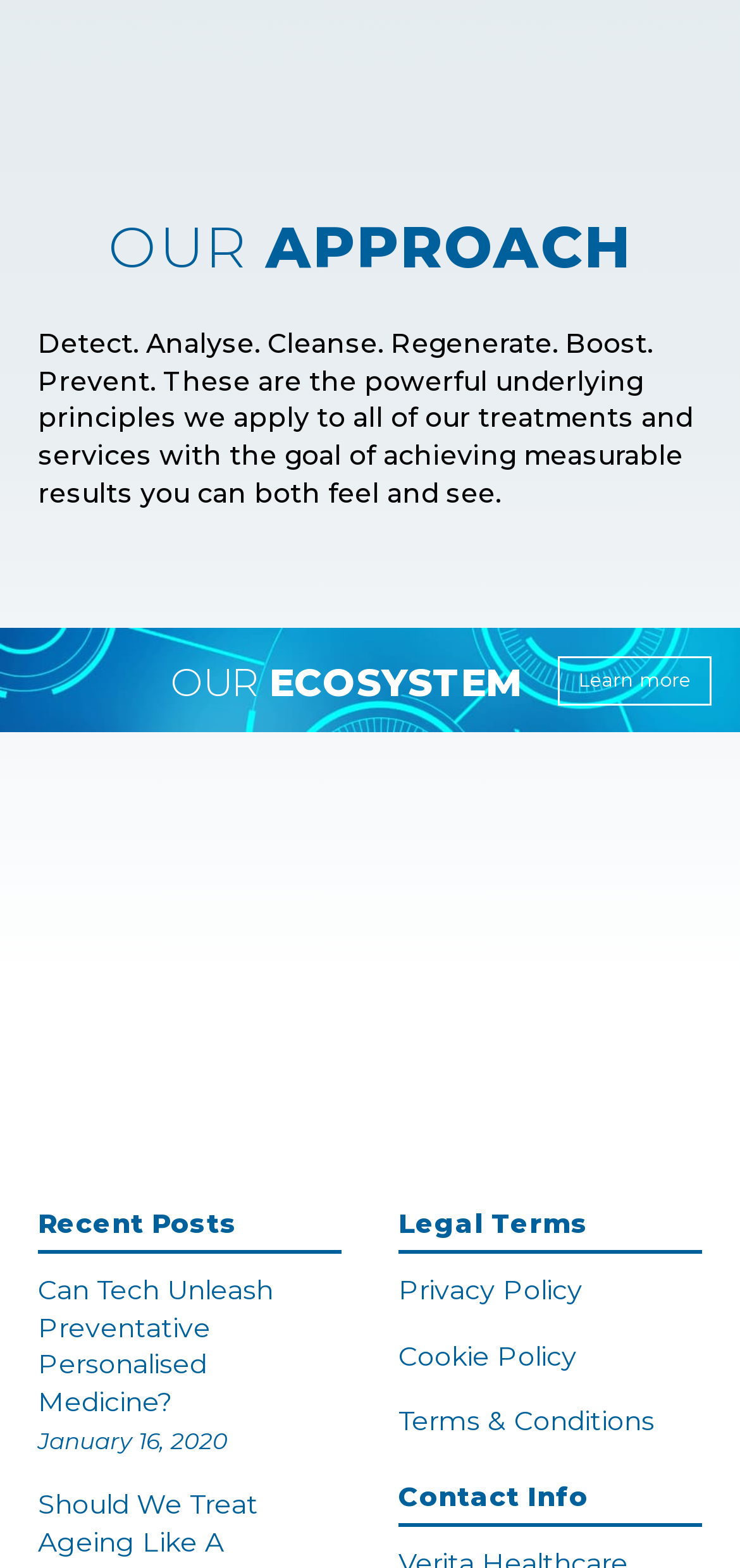Elaborate on the different components and information displayed on the webpage.

The webpage is about Verita Healthcare Group's approach to healthcare. At the top left, there is a logo of Verita Healthcare Group, which is also a link to the group's main page. Next to the logo, there is a brief description of the group's approach, stating that they apply six principles to achieve measurable results.

Below the logo and description, there is a heading "OUR APPROACH" in the middle of the page. Underneath this heading, there is a link to "Learn more" on the right side. On the left side, there is a heading "OUR ECOSYSTEM" with an image of Verita Healthcare Group below it.

Further down the page, there are two sections. On the left, there is a section titled "Recent Posts" with a link to a blog post titled "Can Tech Unleash Preventative Personalised Medicine?" dated January 16, 2020. On the right, there is a section with three links to legal terms, including "Privacy Policy", "Cookie Policy", and "Terms & Conditions". Below these links, there is a section titled "Contact Info".